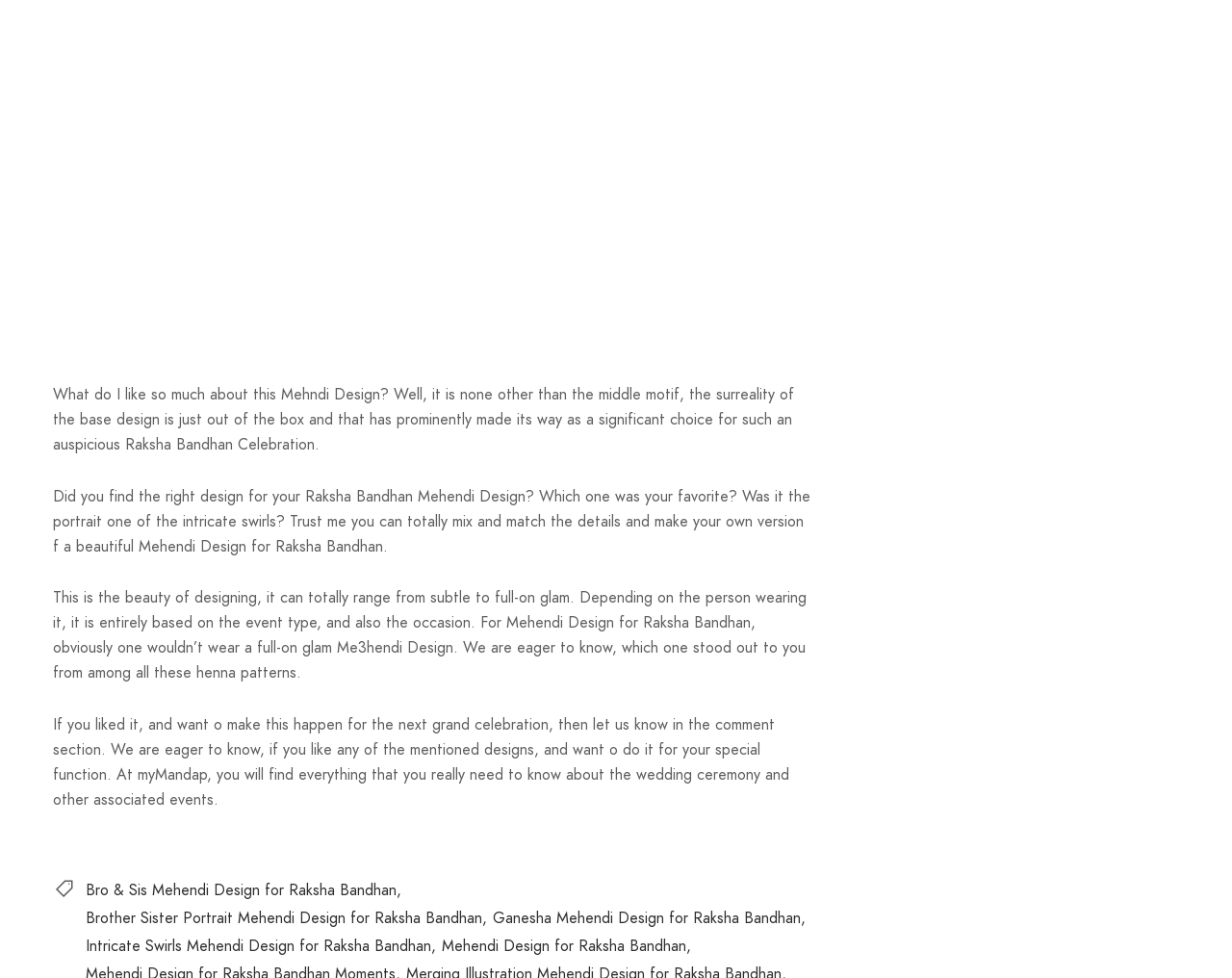How many Mehendi Design links are provided?
Give a one-word or short-phrase answer derived from the screenshot.

5